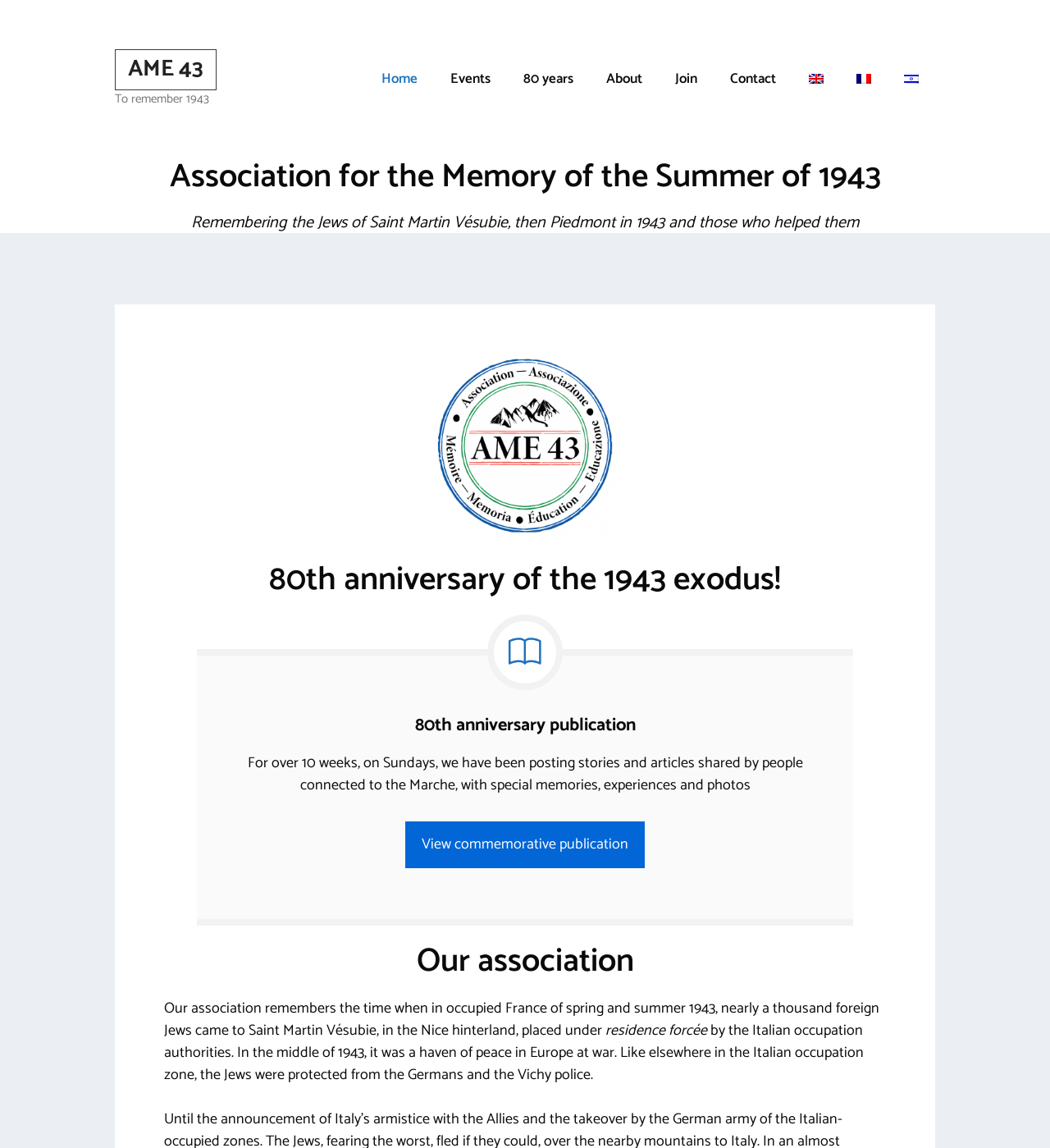Provide the bounding box coordinates of the section that needs to be clicked to accomplish the following instruction: "Switch to English language."

[0.755, 0.064, 0.8, 0.073]